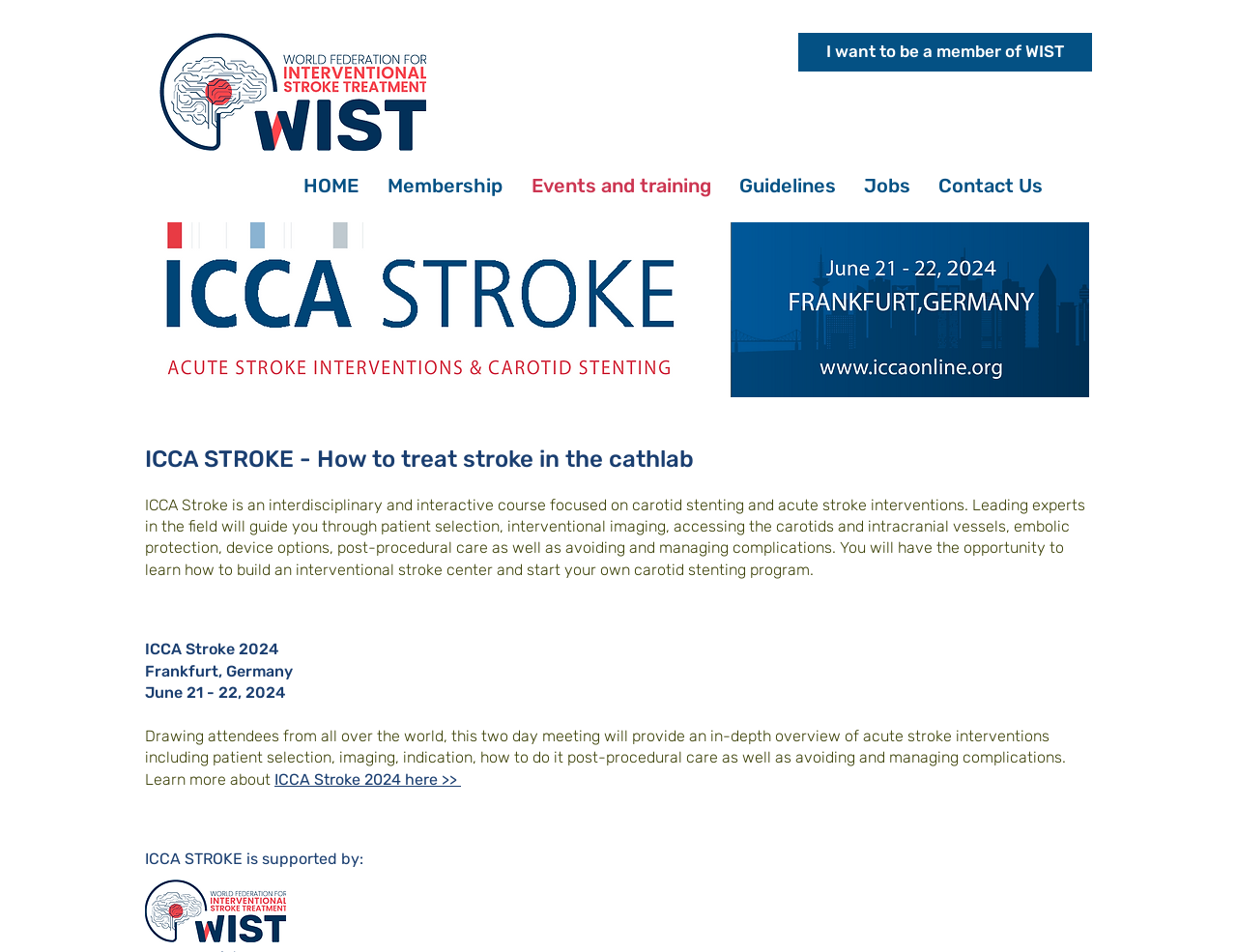Please identify the bounding box coordinates of the element's region that should be clicked to execute the following instruction: "Click on the Facebook link". The bounding box coordinates must be four float numbers between 0 and 1, i.e., [left, top, right, bottom].

None